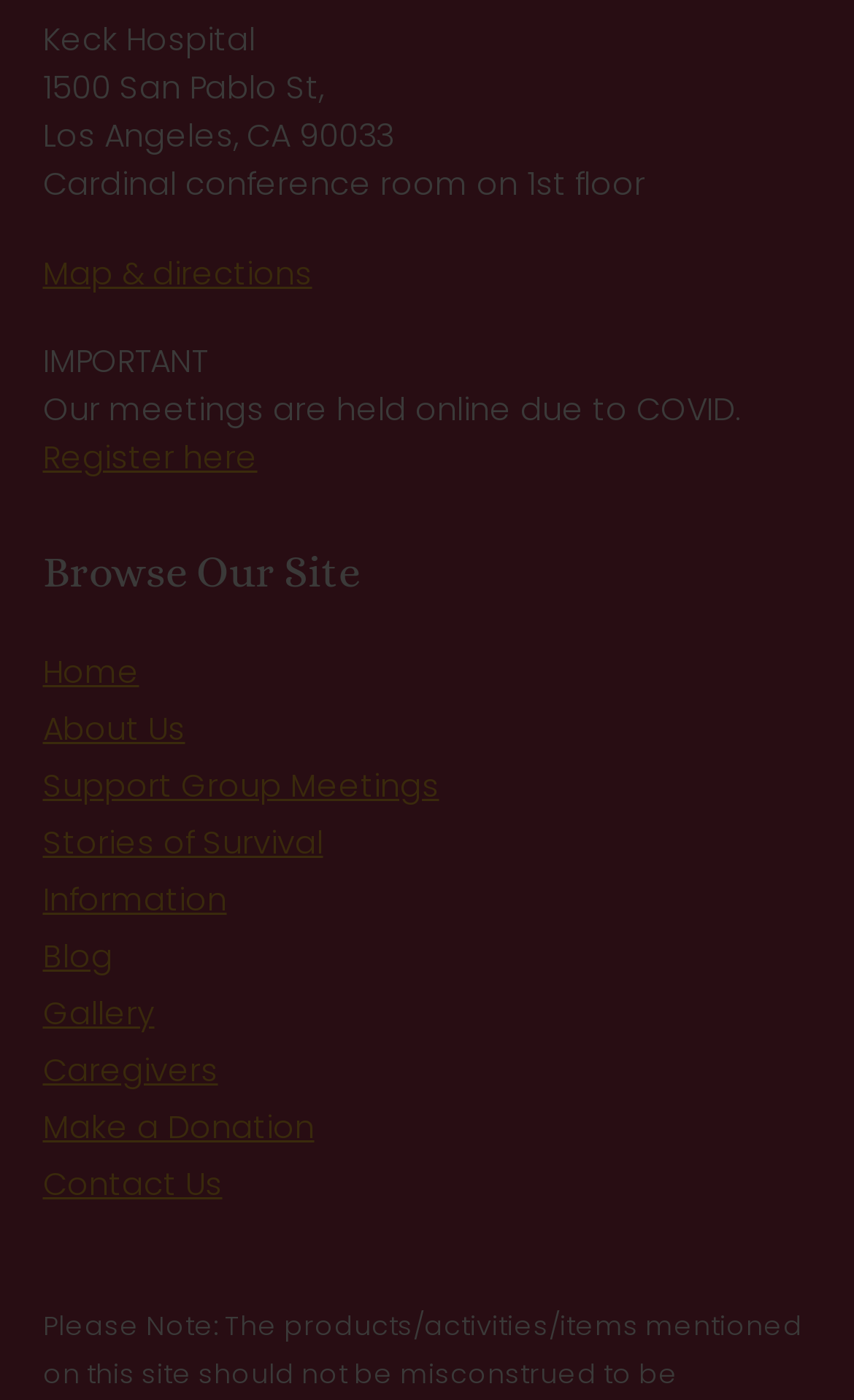Bounding box coordinates must be specified in the format (top-left x, top-left y, bottom-right x, bottom-right y). All values should be floating point numbers between 0 and 1. What are the bounding box coordinates of the UI element described as: Contact Us

[0.05, 0.83, 0.26, 0.861]